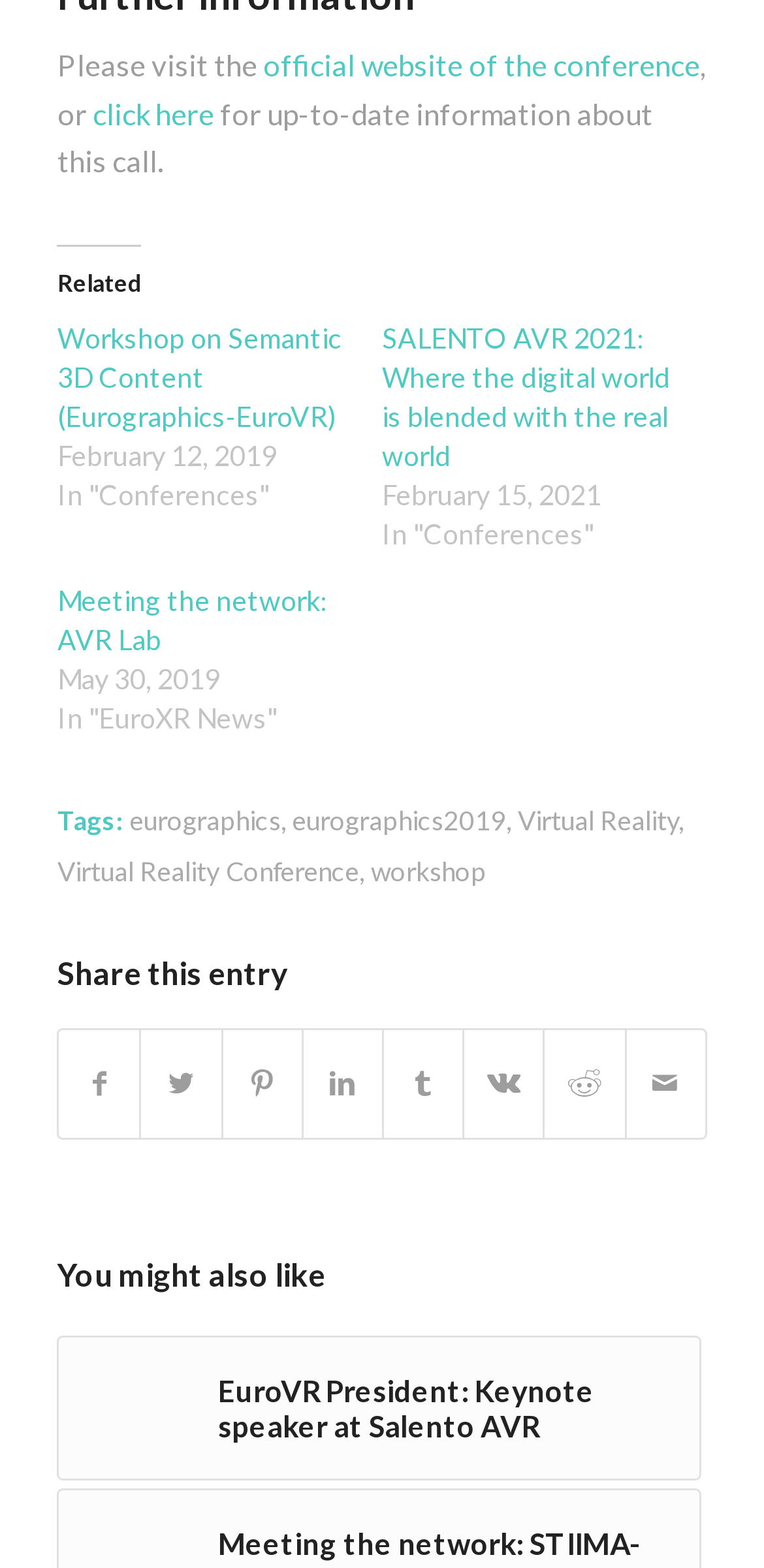What is the purpose of the 'Share this entry' section?
Could you give a comprehensive explanation in response to this question?

The webpage contains a section 'Share this entry' with links to various social media platforms, which suggests that the purpose of this section is to allow users to share the webpage on social media.